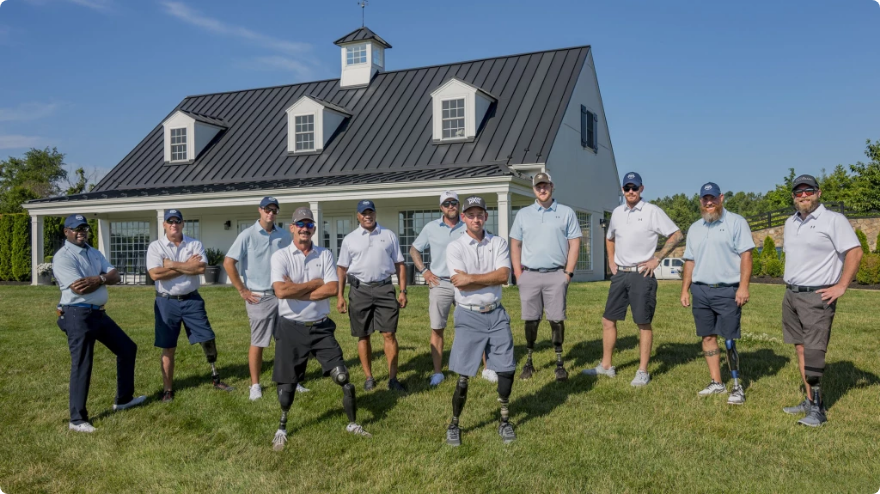What is the theme of the 'Unified Golf' initiative?
Please provide a comprehensive answer based on the contents of the image.

The caption highlights the theme of inclusivity and collaboration in sports, particularly referencing the 'Unified Golf' initiative, which aims to bring together athletes from various backgrounds.